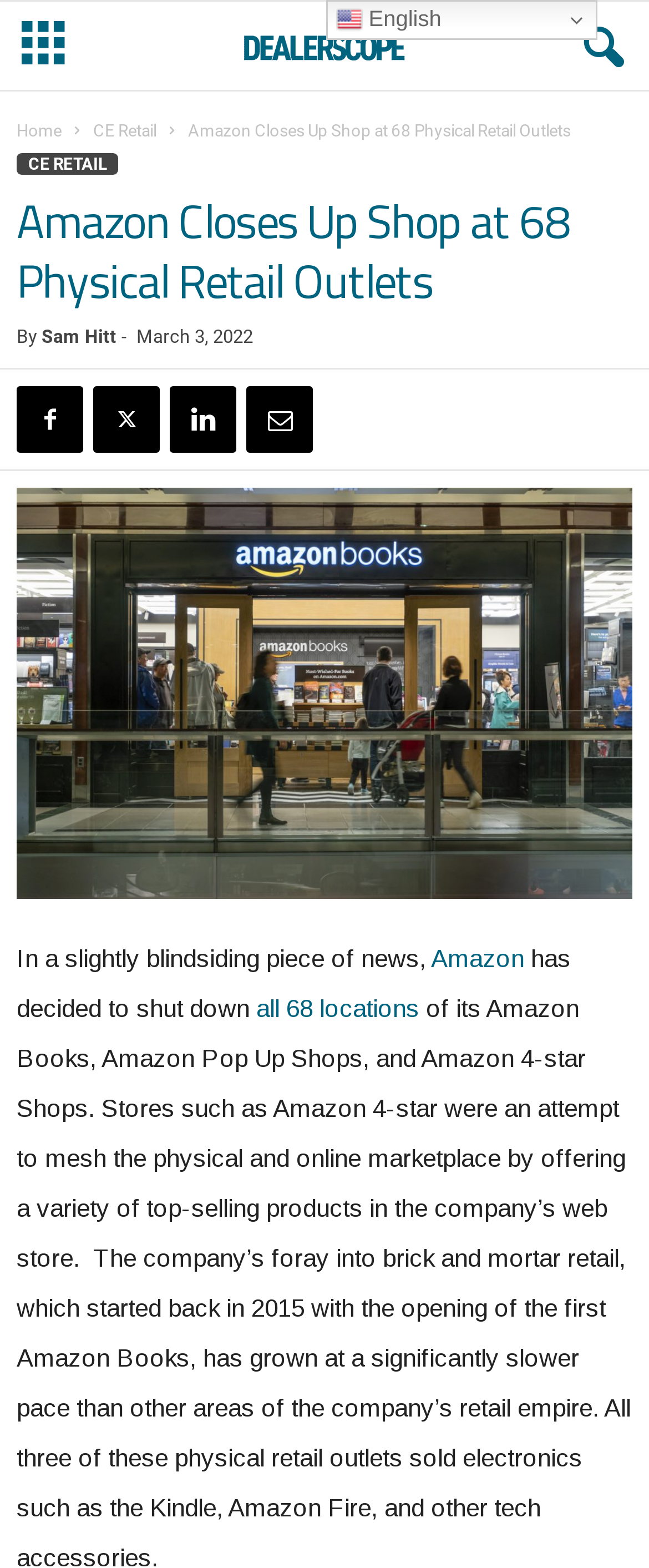How many links are in the top navigation menu?
Using the visual information, reply with a single word or short phrase.

4